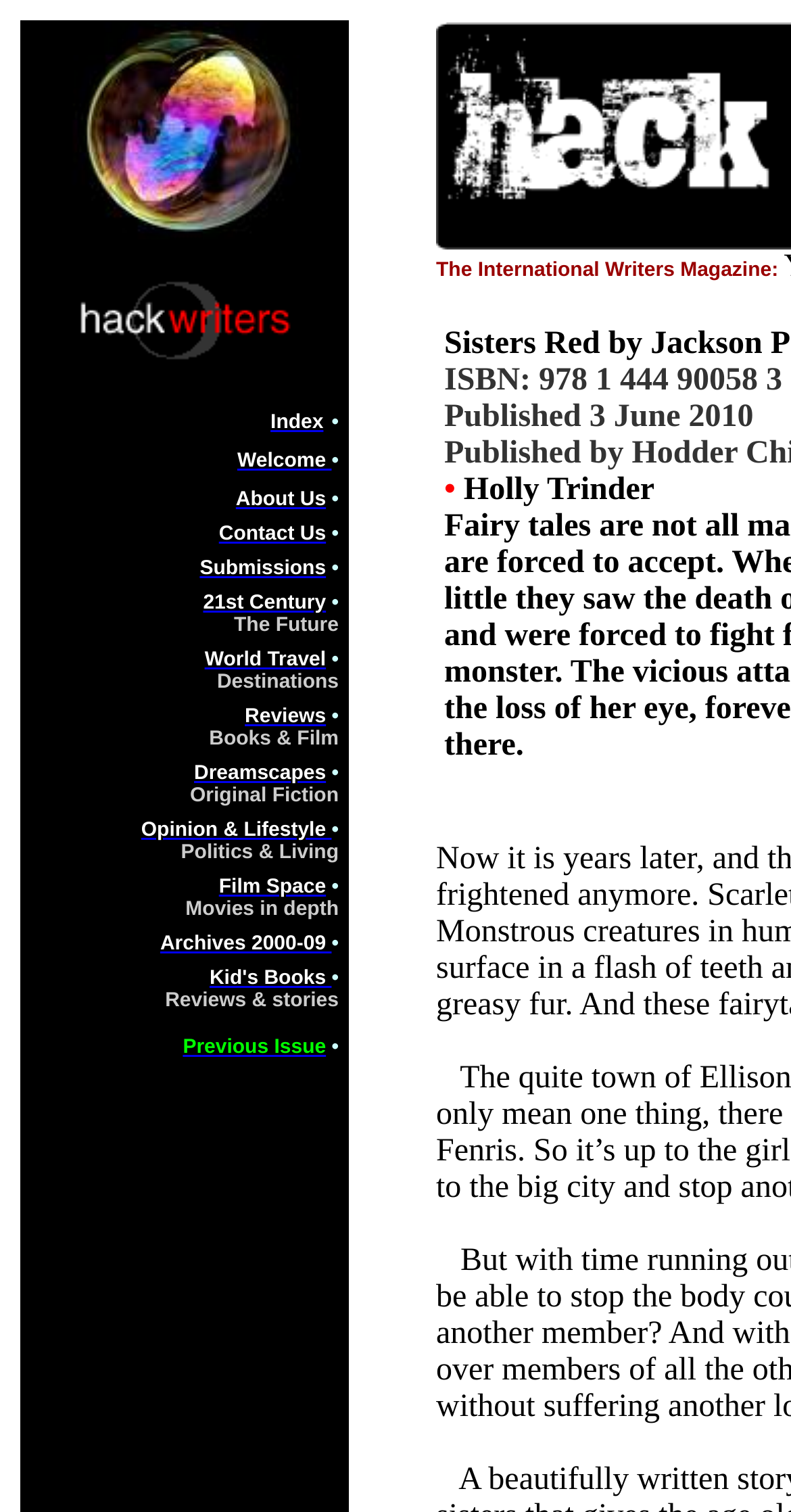Identify the bounding box coordinates for the element that needs to be clicked to fulfill this instruction: "Explore the Dreamscapes section". Provide the coordinates in the format of four float numbers between 0 and 1: [left, top, right, bottom].

[0.245, 0.504, 0.412, 0.519]